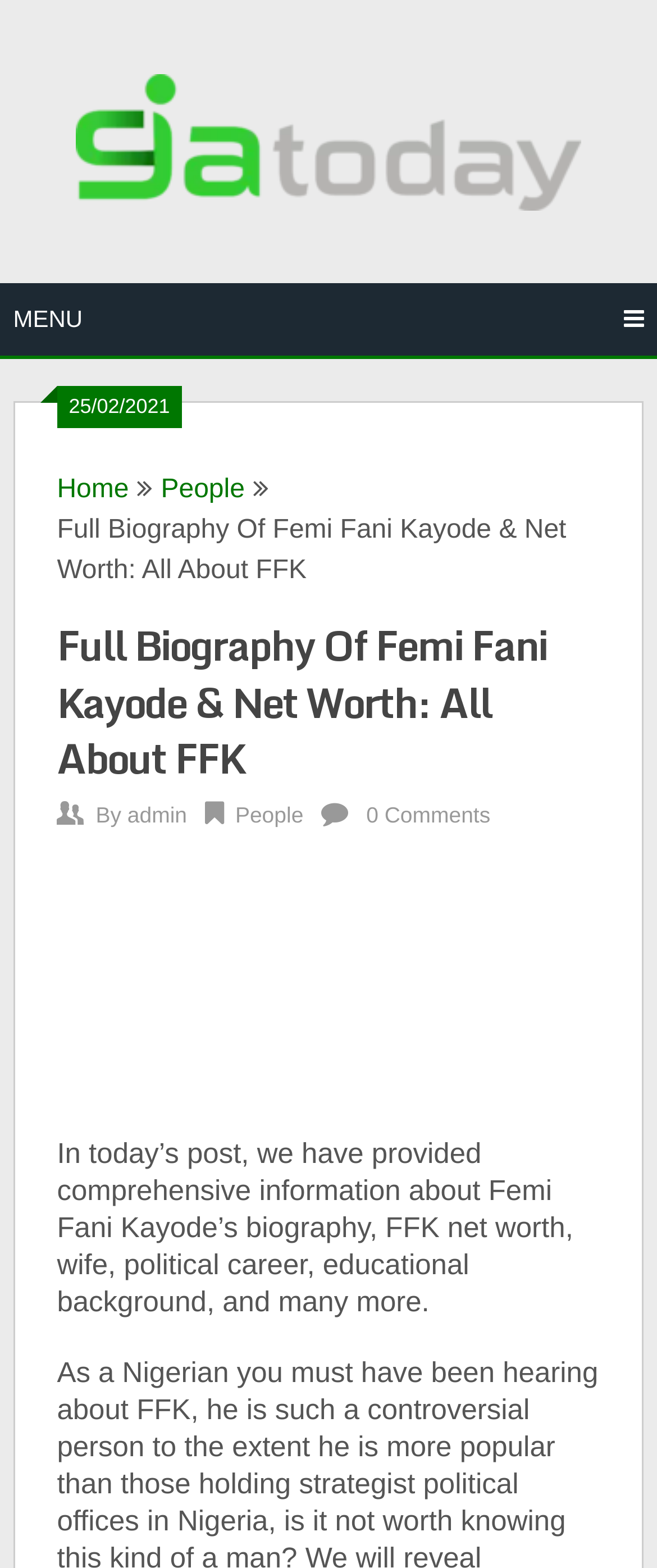Determine the bounding box coordinates for the HTML element mentioned in the following description: "aria-label="Advertisement" name="aswift_1" title="Advertisement"". The coordinates should be a list of four floats ranging from 0 to 1, represented as [left, top, right, bottom].

[0.087, 0.543, 0.913, 0.724]